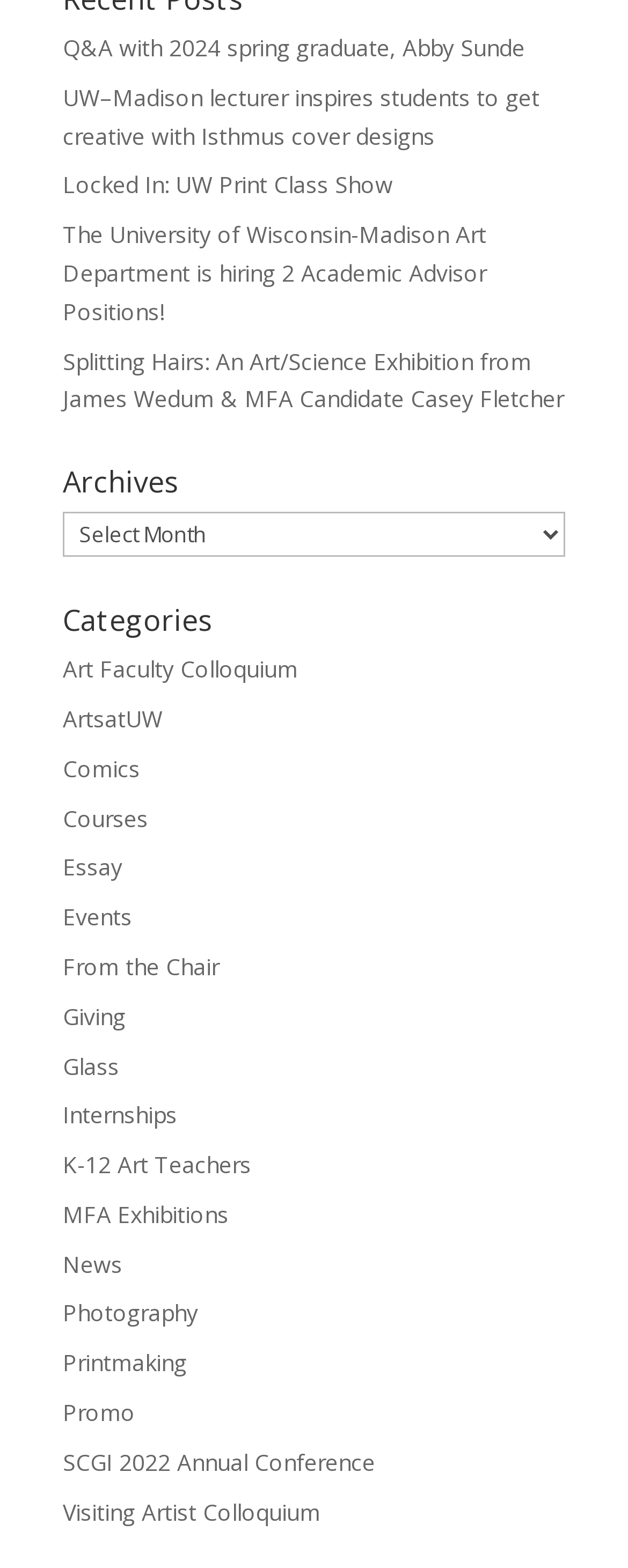How many links are under the 'Categories' heading?
Look at the image and answer the question using a single word or phrase.

21